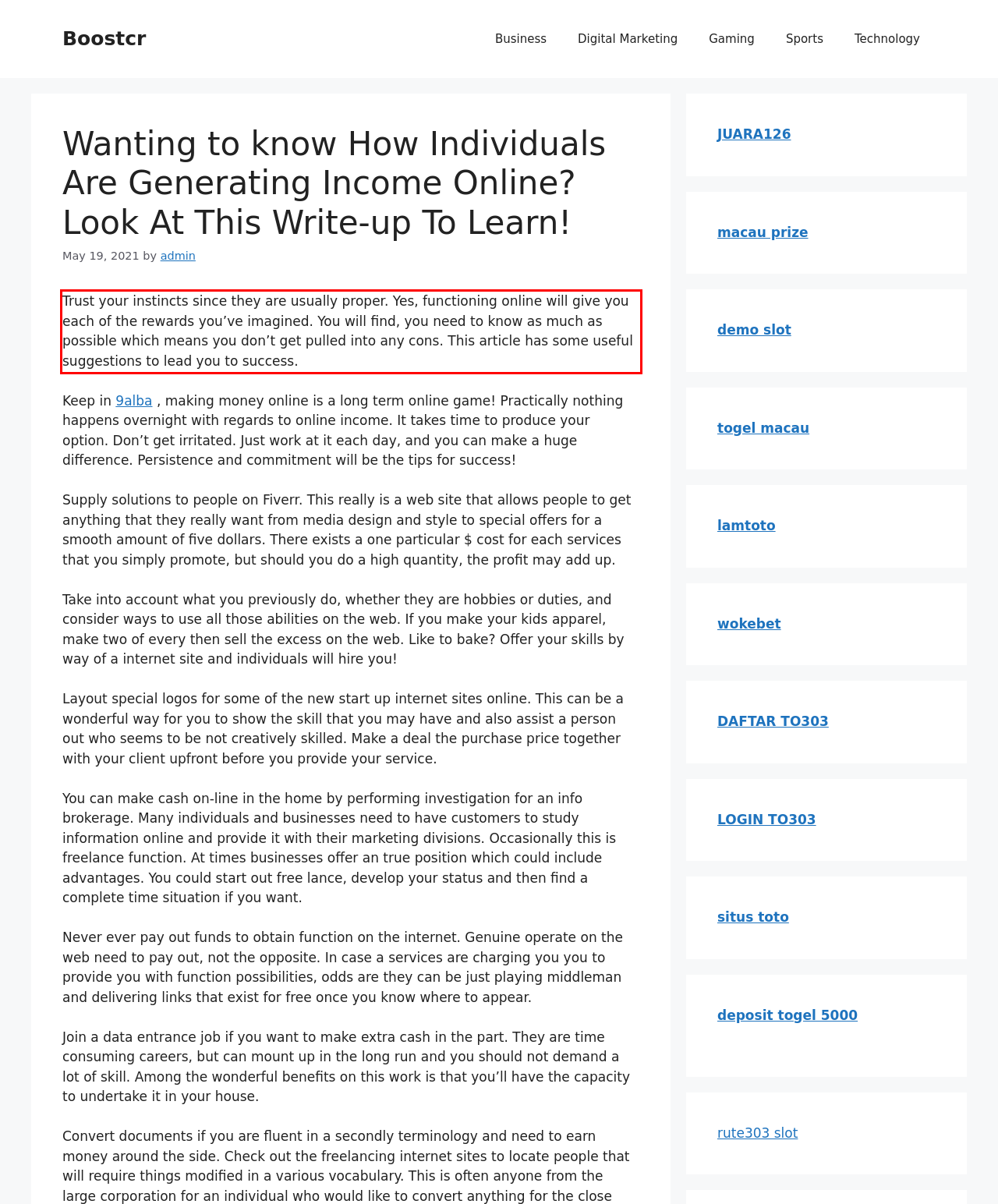Analyze the screenshot of the webpage and extract the text from the UI element that is inside the red bounding box.

Trust your instincts since they are usually proper. Yes, functioning online will give you each of the rewards you’ve imagined. You will find, you need to know as much as possible which means you don’t get pulled into any cons. This article has some useful suggestions to lead you to success.